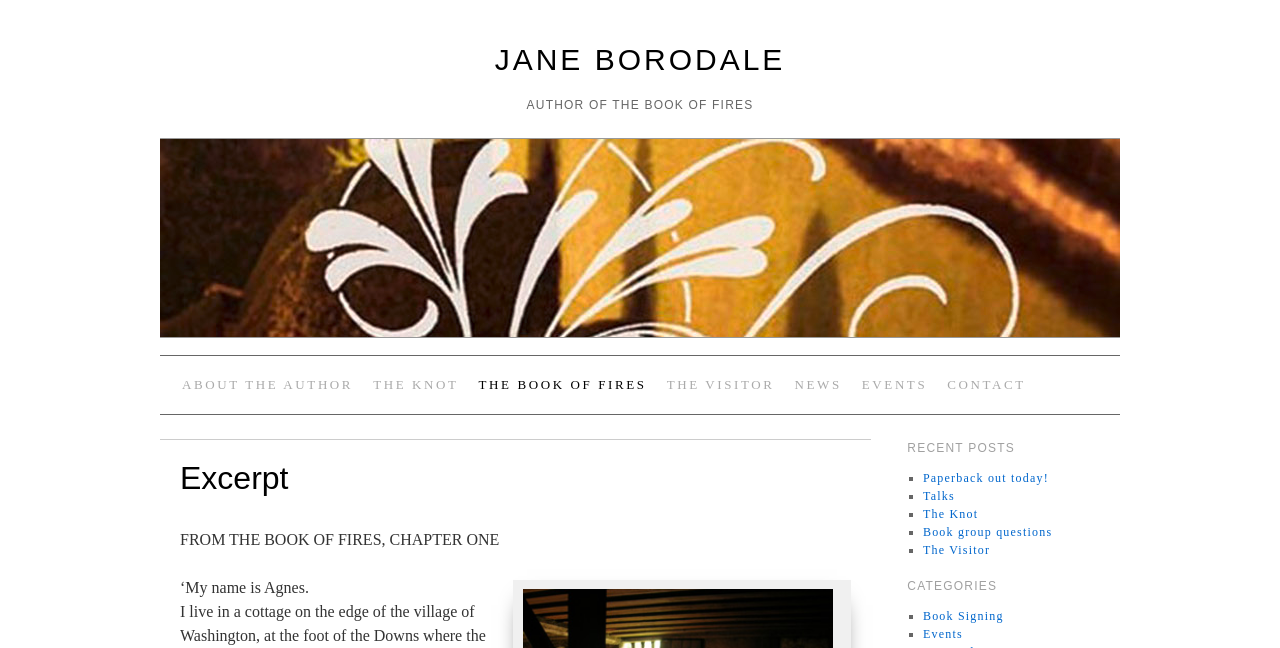Extract the bounding box coordinates for the described element: "Talks". The coordinates should be represented as four float numbers between 0 and 1: [left, top, right, bottom].

[0.721, 0.755, 0.746, 0.776]